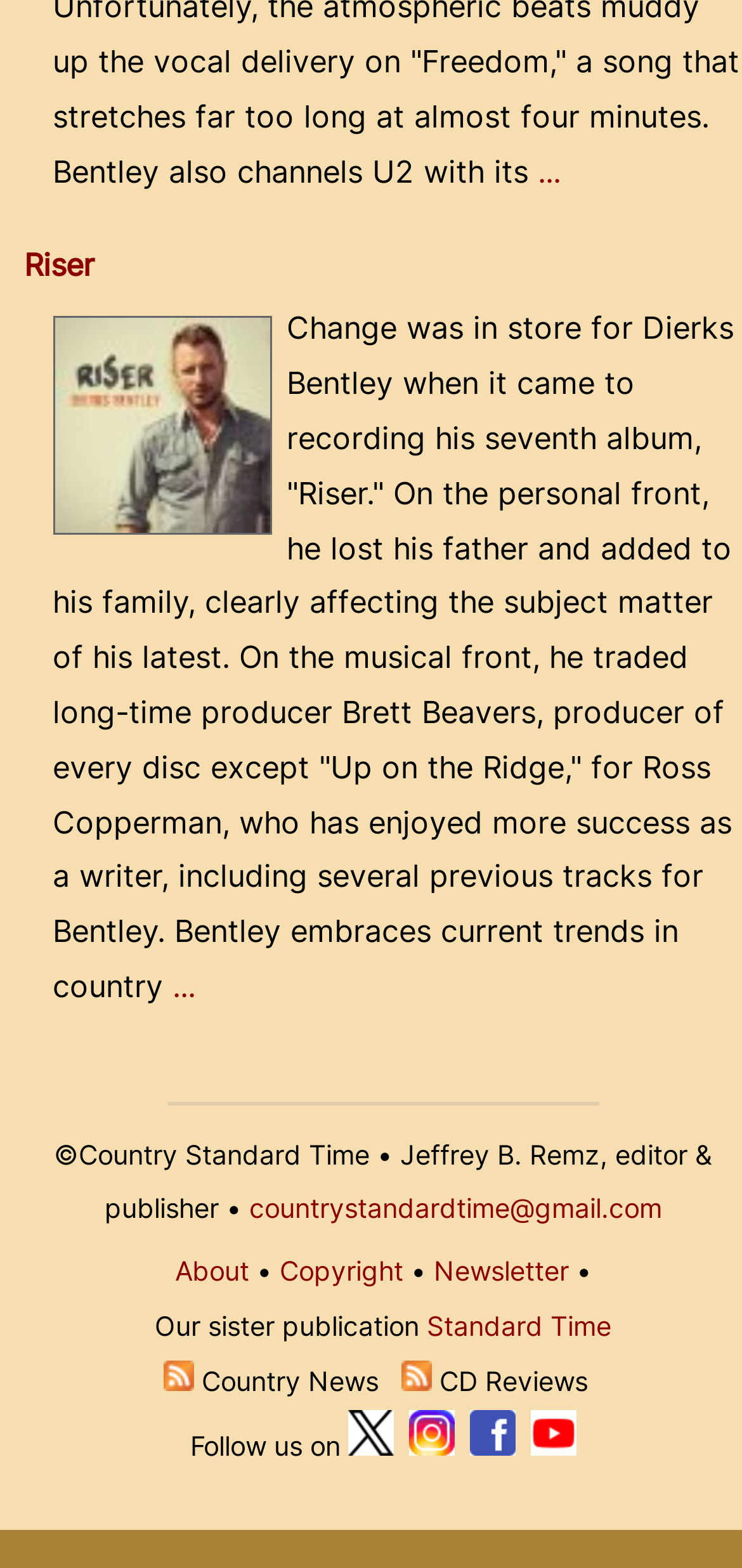Can you specify the bounding box coordinates for the region that should be clicked to fulfill this instruction: "Subscribe to Country Music News".

[0.22, 0.87, 0.261, 0.89]